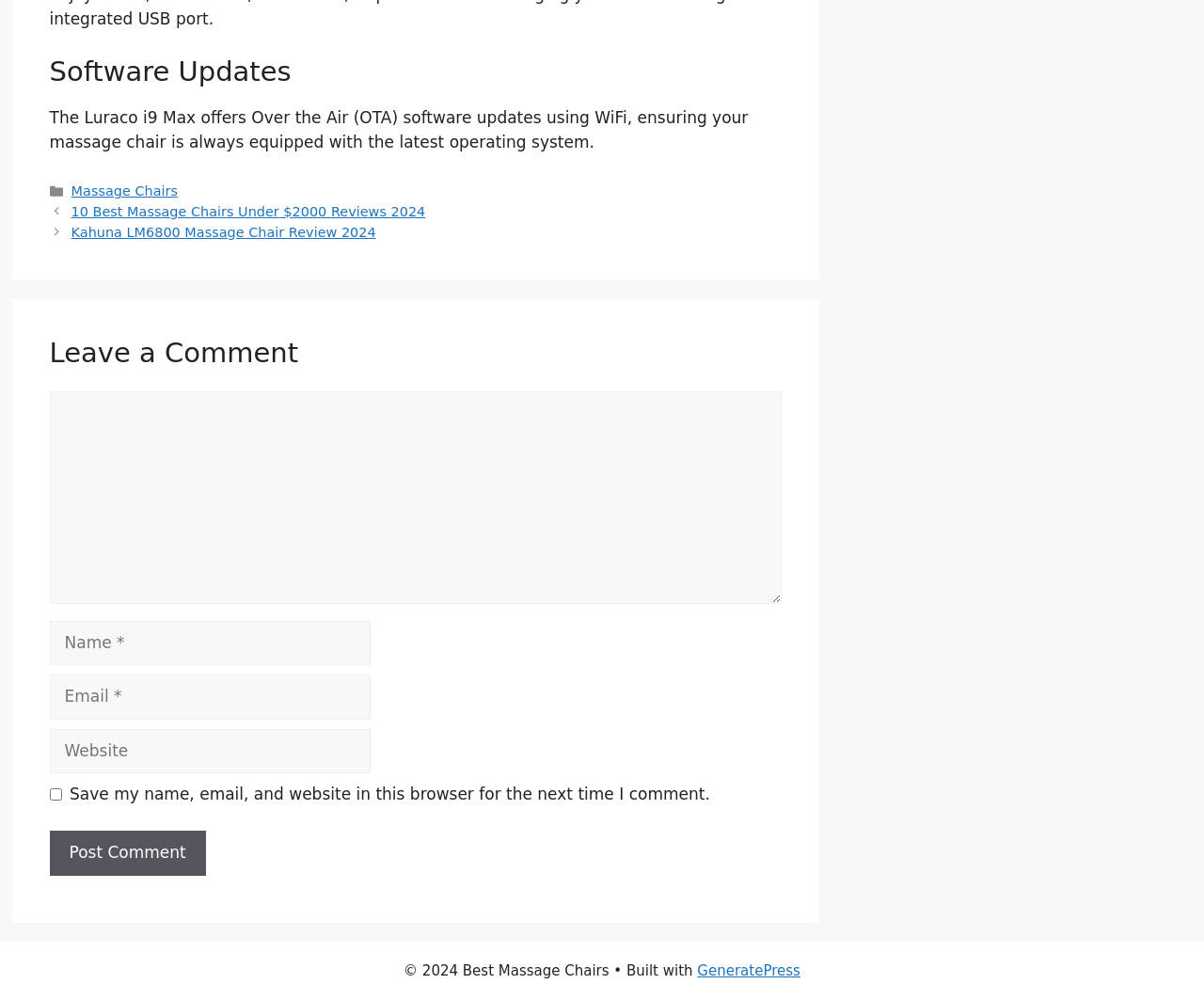Provide a single word or phrase answer to the question: 
What is the topic of the software updates?

Massage chair